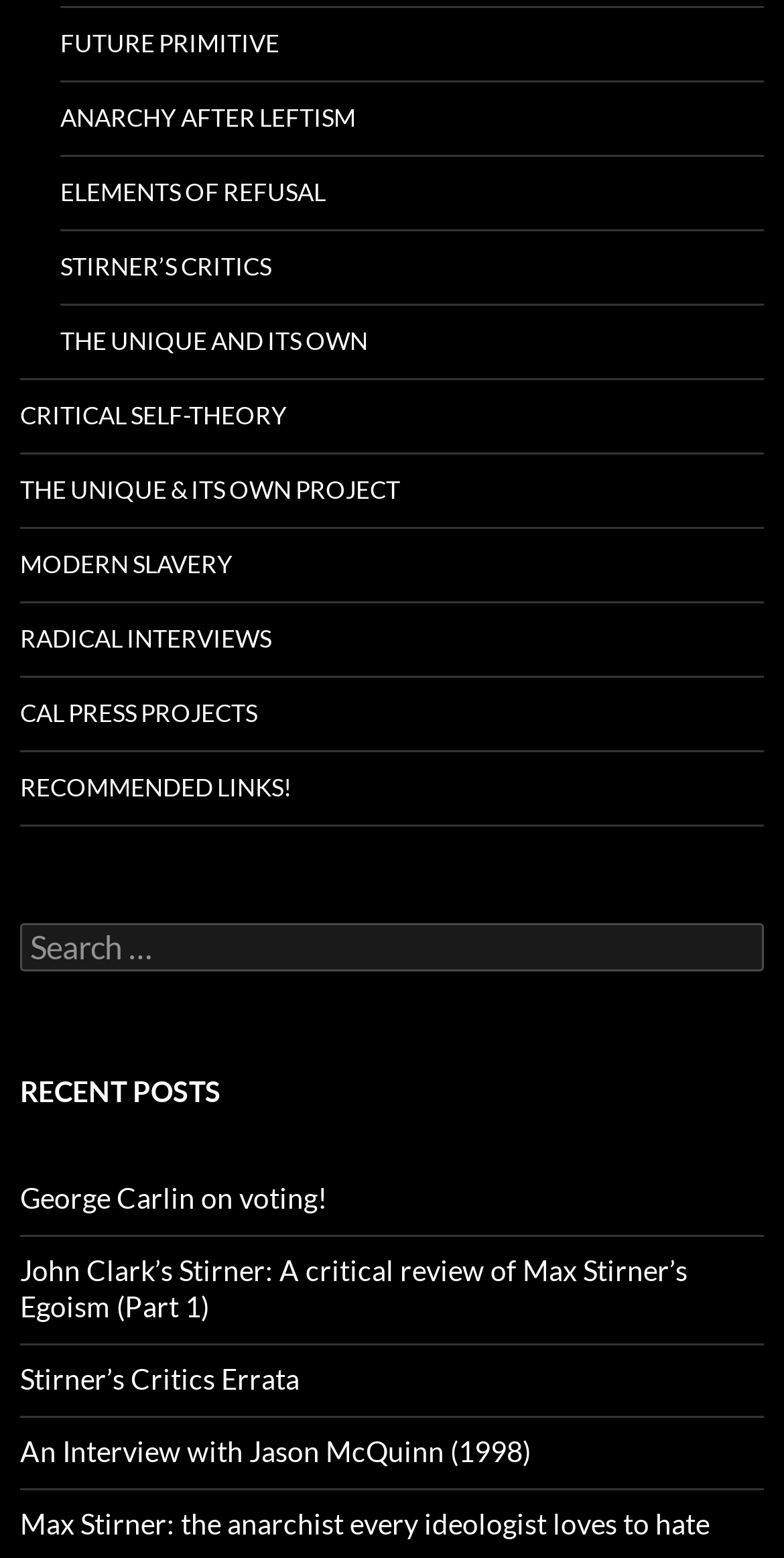What is the first recent post about?
Please provide a single word or phrase as your answer based on the image.

George Carlin on voting